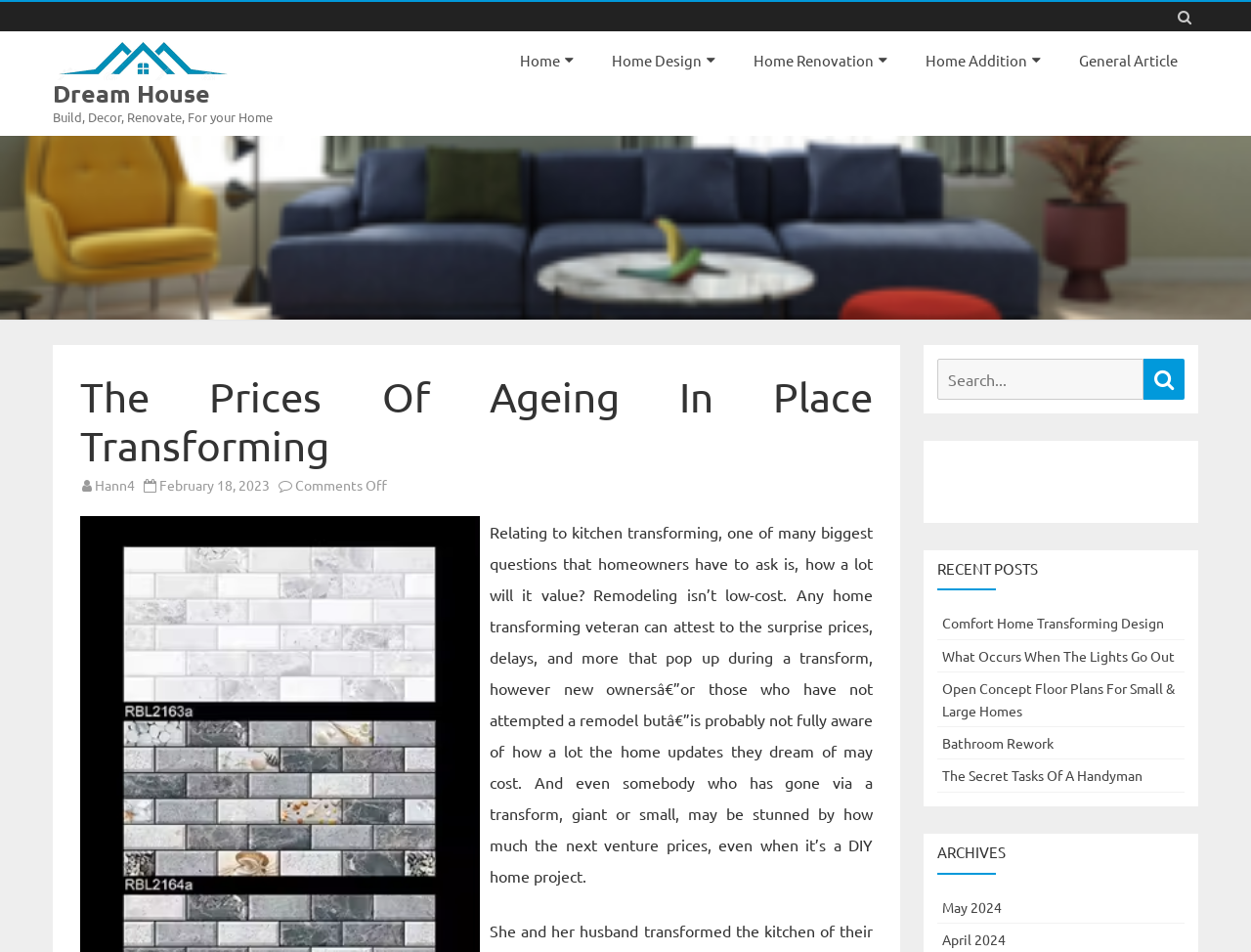Extract the primary heading text from the webpage.

The Prices Of Ageing In Place Transforming